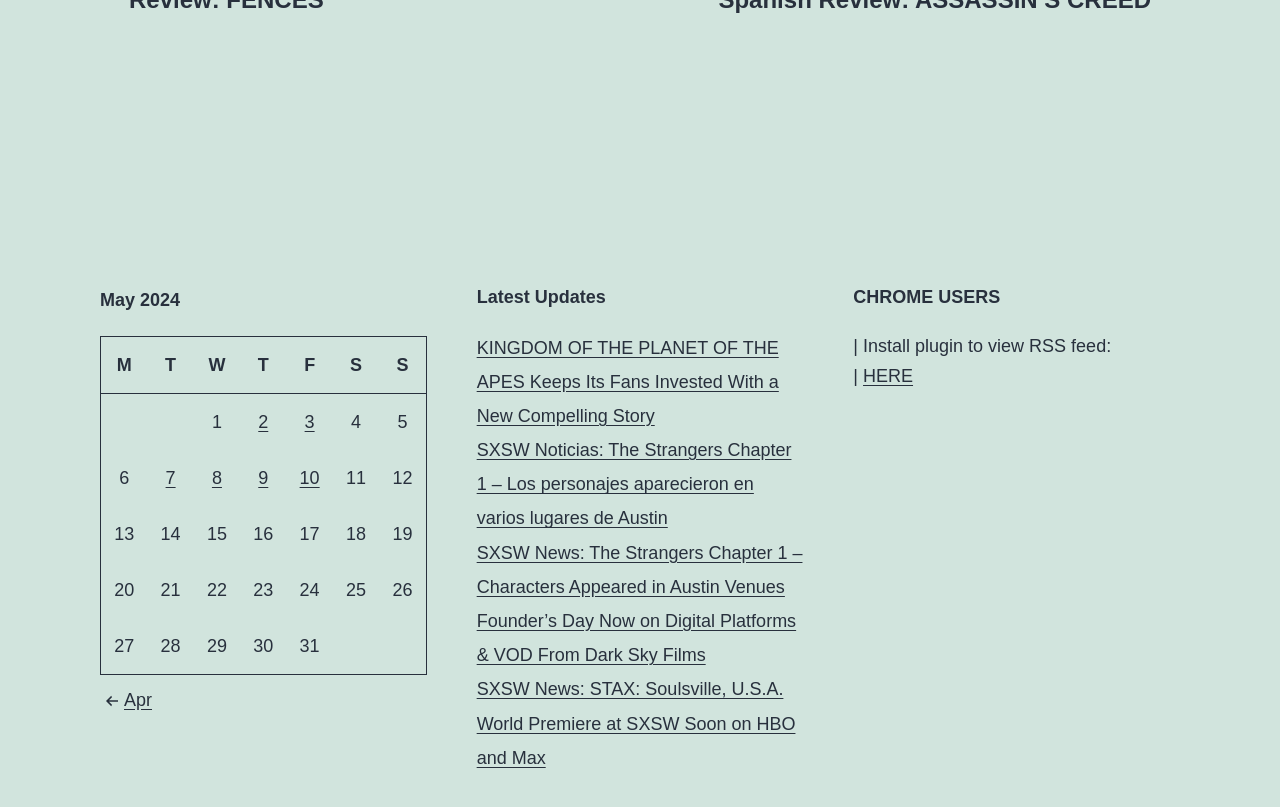Could you highlight the region that needs to be clicked to execute the instruction: "Install plugin to view RSS feed"?

[0.674, 0.454, 0.713, 0.478]